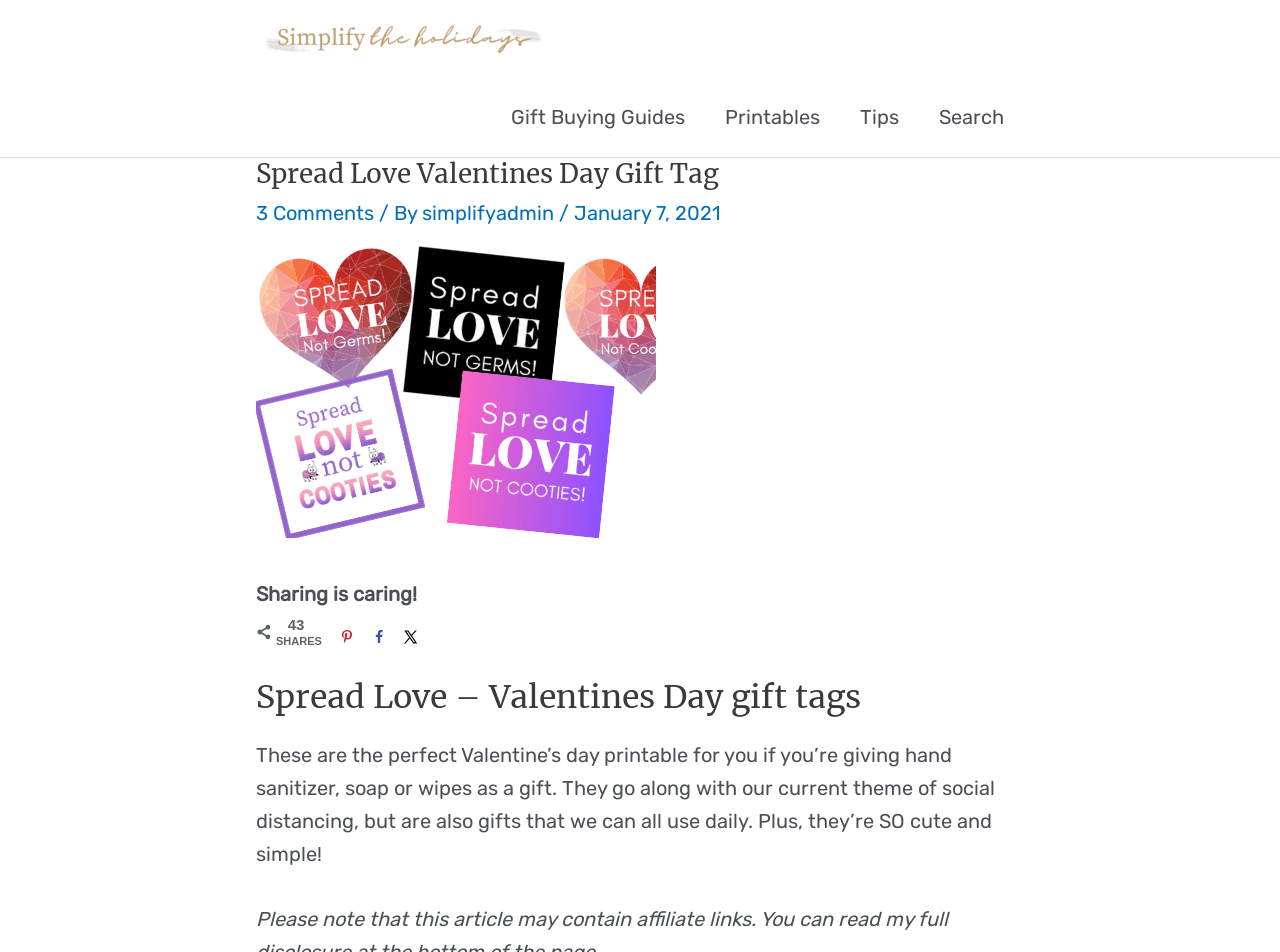Specify the bounding box coordinates (top-left x, top-left y, bottom-right x, bottom-right y) of the UI element in the screenshot that matches this description: alt="Simplify the Holidays"

[0.2, 0.026, 0.43, 0.051]